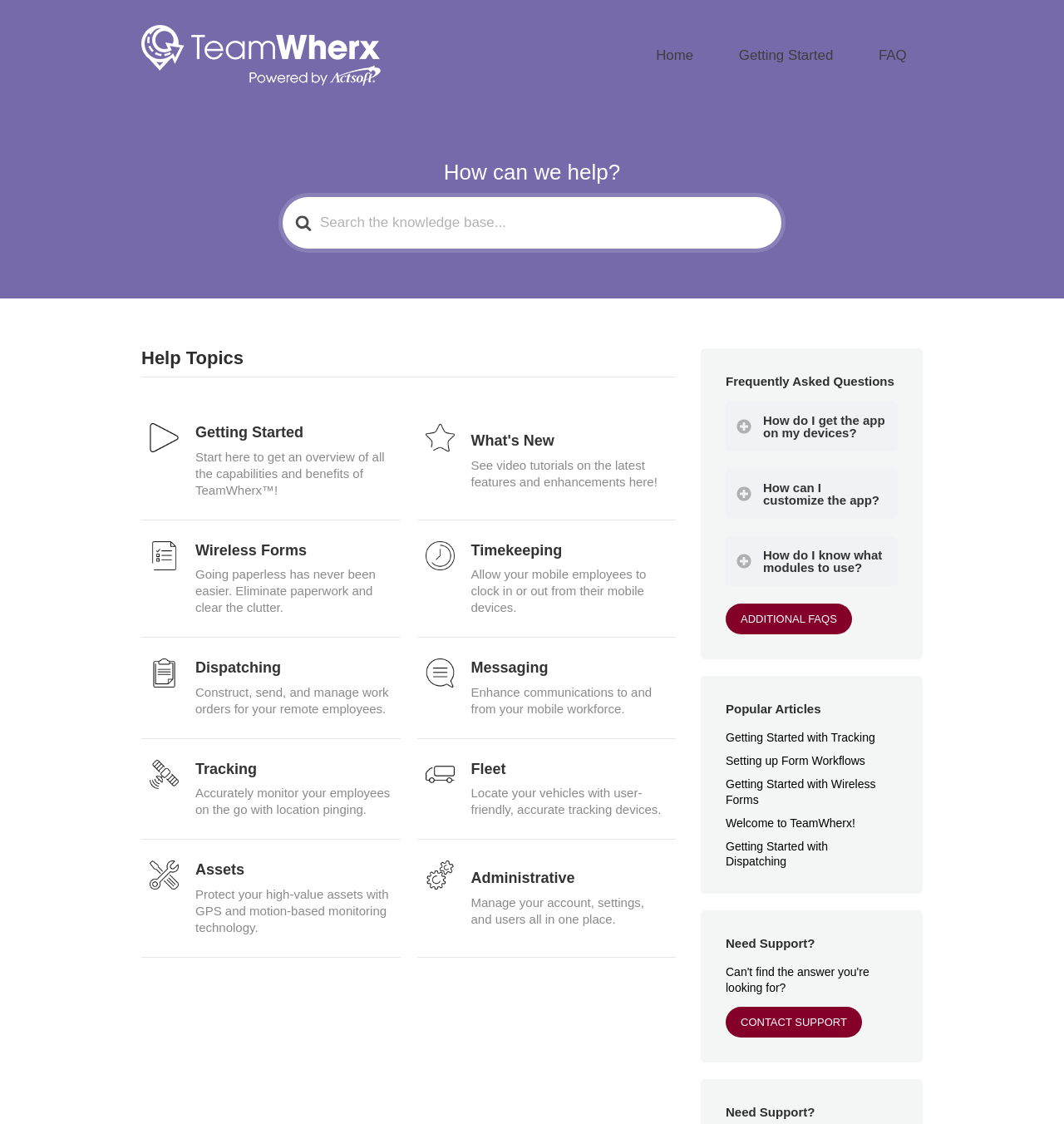From the given element description: "Getting Started with Tracking", find the bounding box for the UI element. Provide the coordinates as four float numbers between 0 and 1, in the order [left, top, right, bottom].

[0.682, 0.65, 0.842, 0.662]